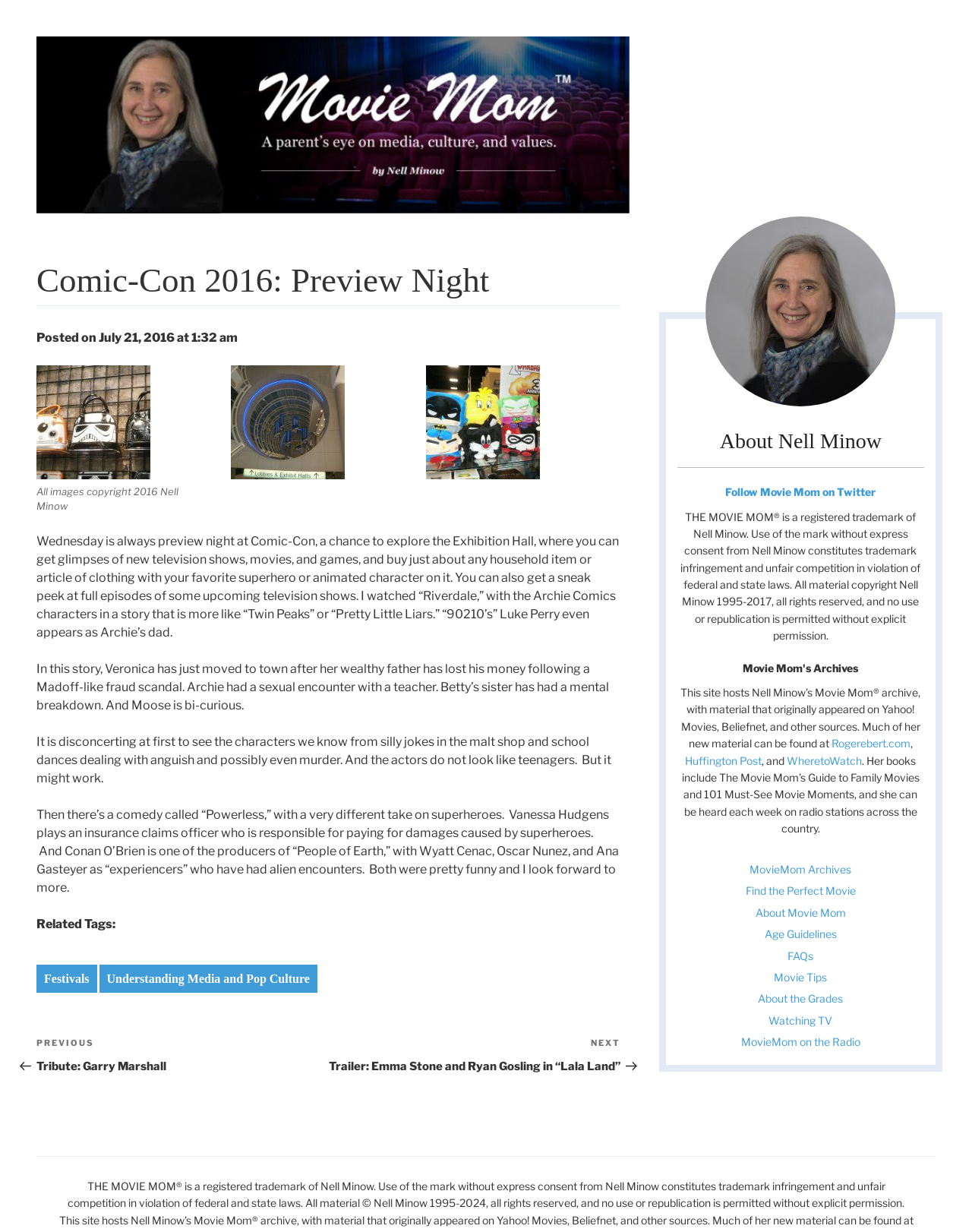Please locate the bounding box coordinates for the element that should be clicked to achieve the following instruction: "View the previous post about Tribute: Garry Marshall". Ensure the coordinates are given as four float numbers between 0 and 1, i.e., [left, top, right, bottom].

[0.038, 0.841, 0.338, 0.871]